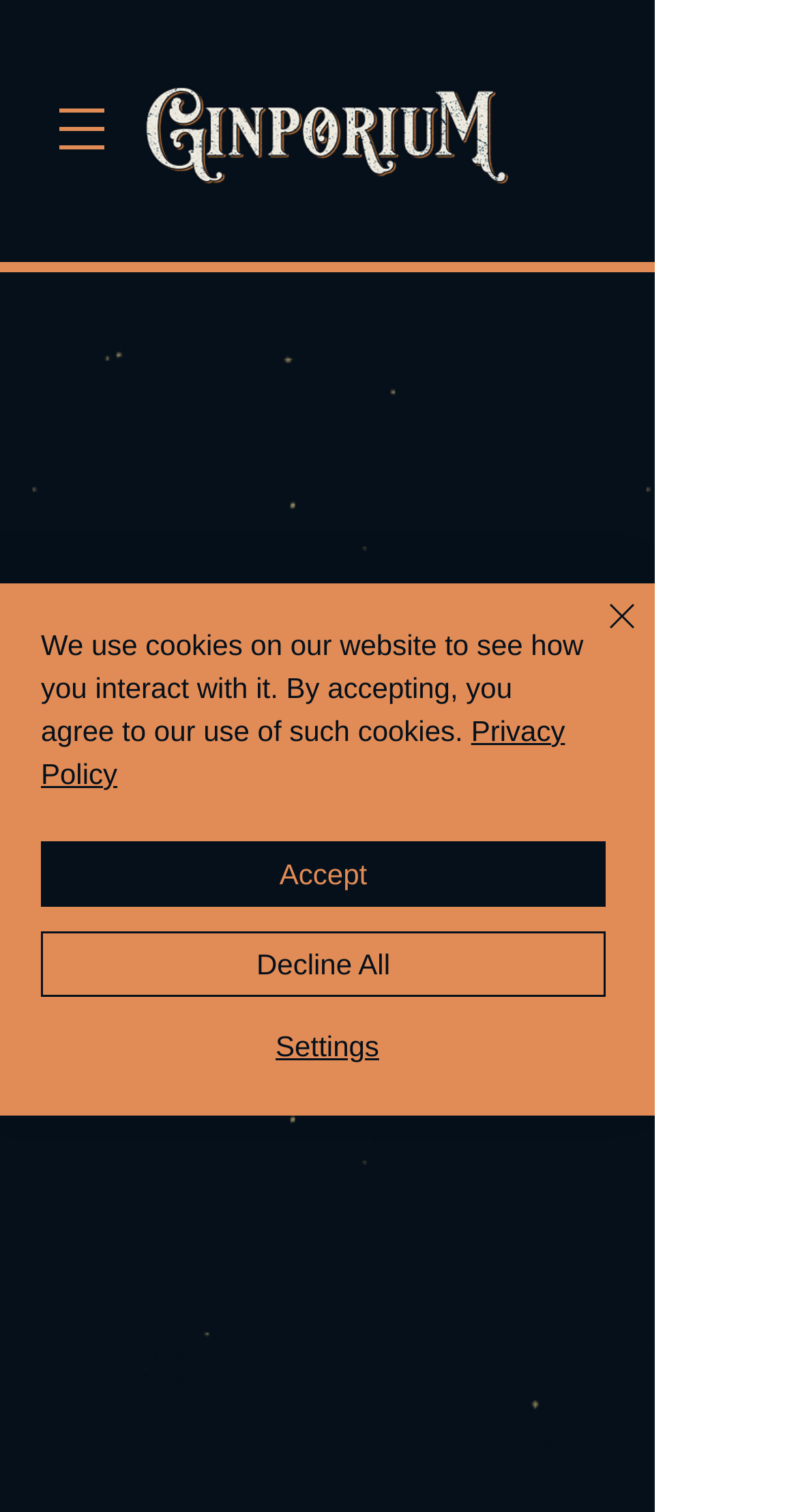Consider the image and give a detailed and elaborate answer to the question: 
What is the ABV of the gin?

The ABV of the gin can be inferred from the meta description, which mentions '40% ABV'. This information is not explicitly stated on the webpage, but it can be inferred from the meta description, which provides a brief summary of the webpage's content.